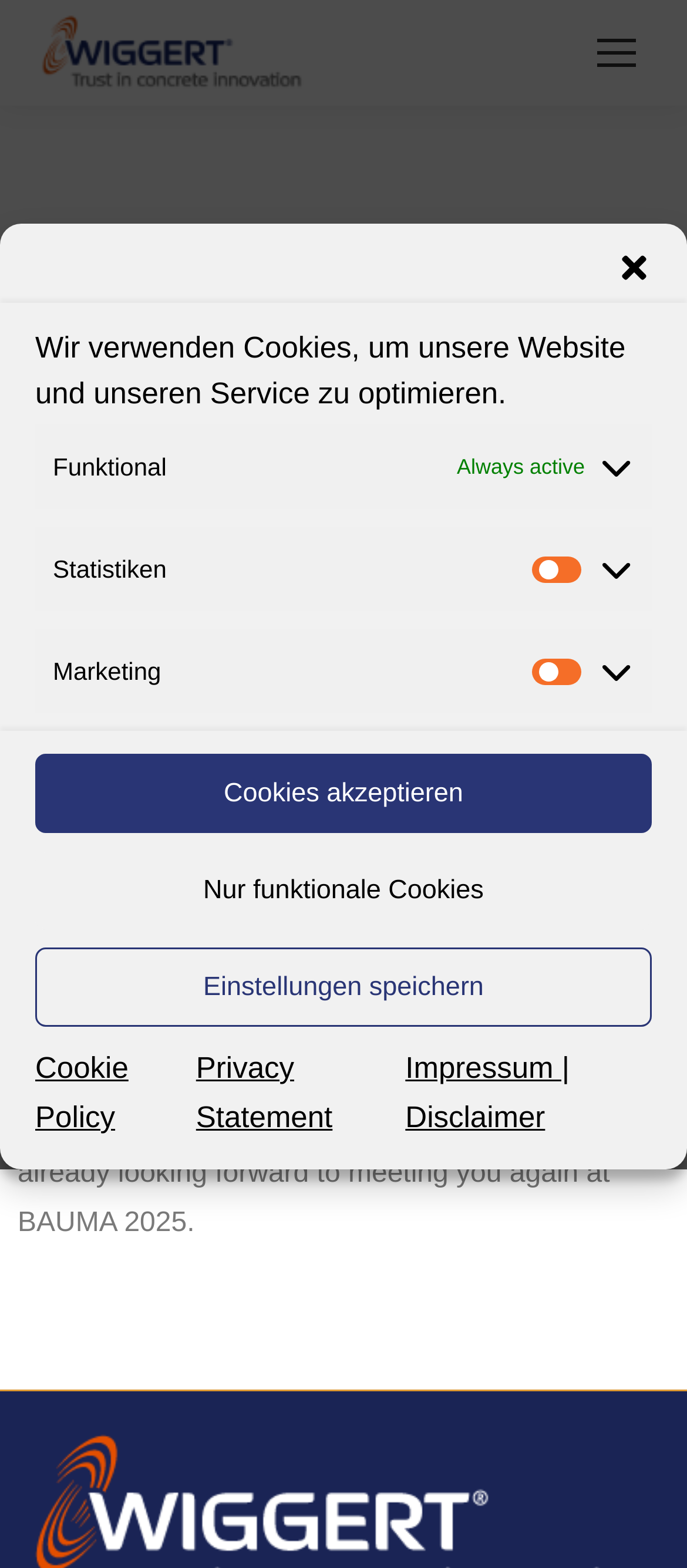What is WIGGERT's response to the current conditions?
Using the image, answer in one word or phrase.

Outstanding